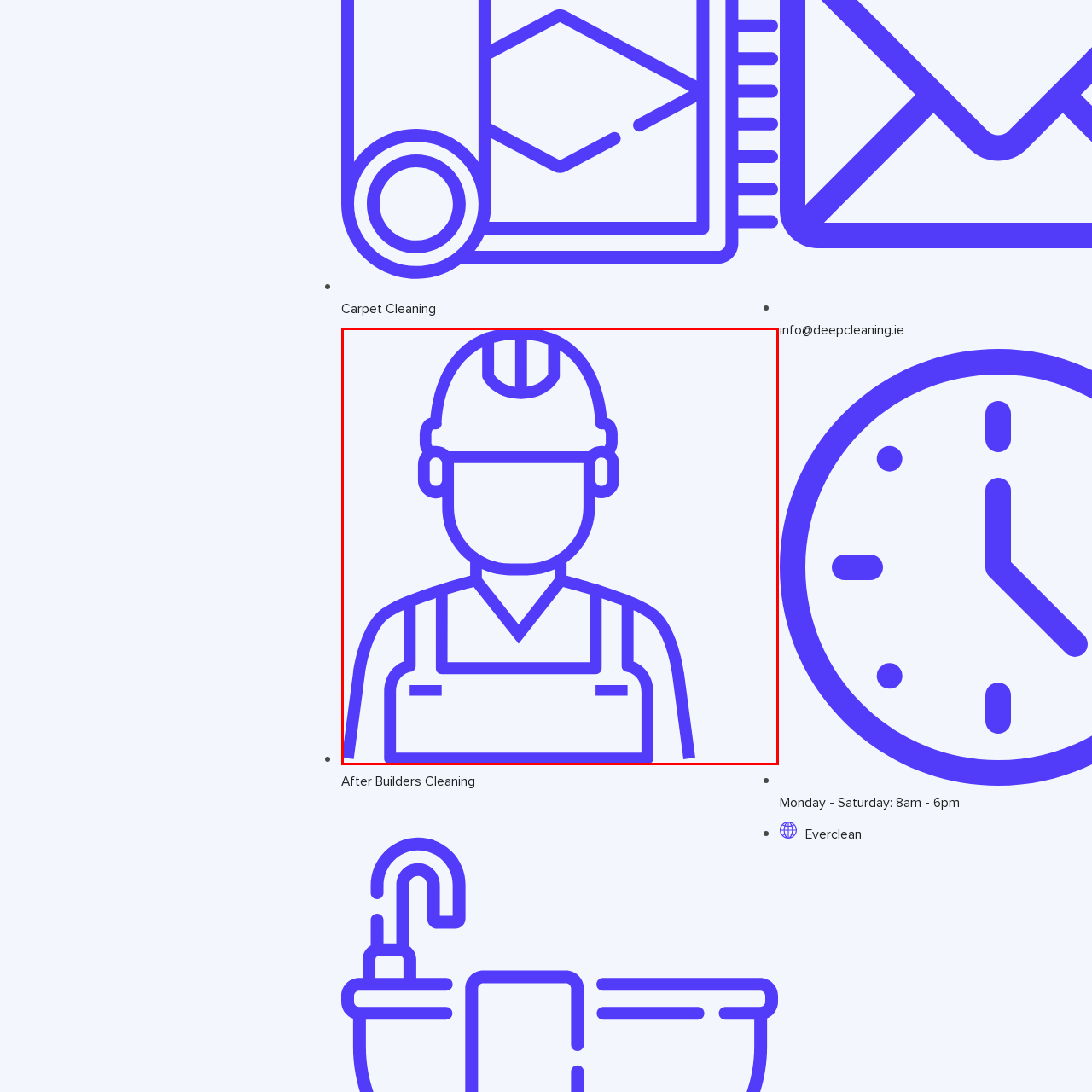What is the purpose of the cleaning service?
Direct your attention to the image marked by the red bounding box and answer the question with a single word or phrase.

to ensure high standards of cleanliness